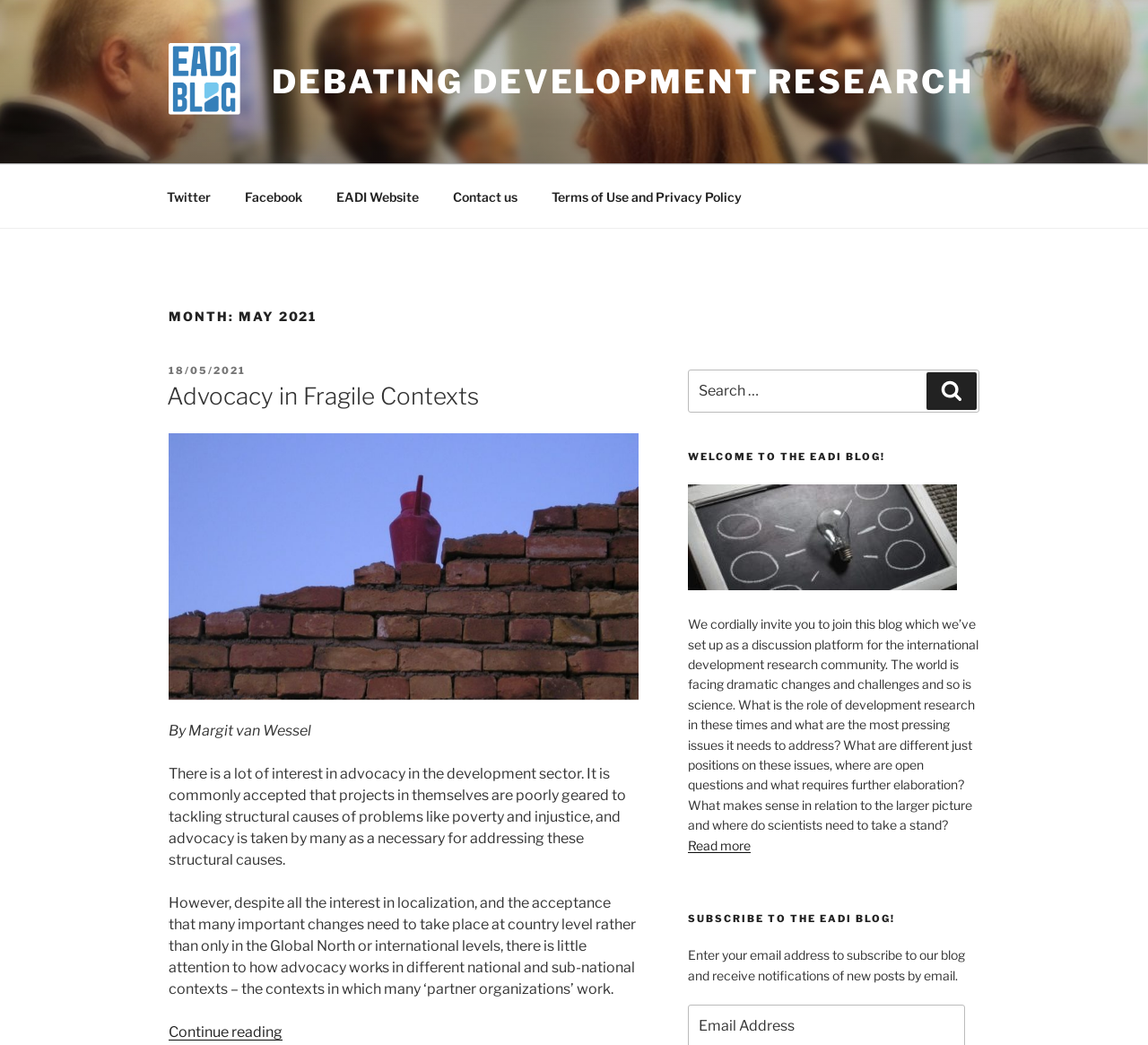Provide the bounding box coordinates for the UI element that is described as: "parent_node: DEBATING DEVELOPMENT RESEARCH".

[0.147, 0.041, 0.234, 0.116]